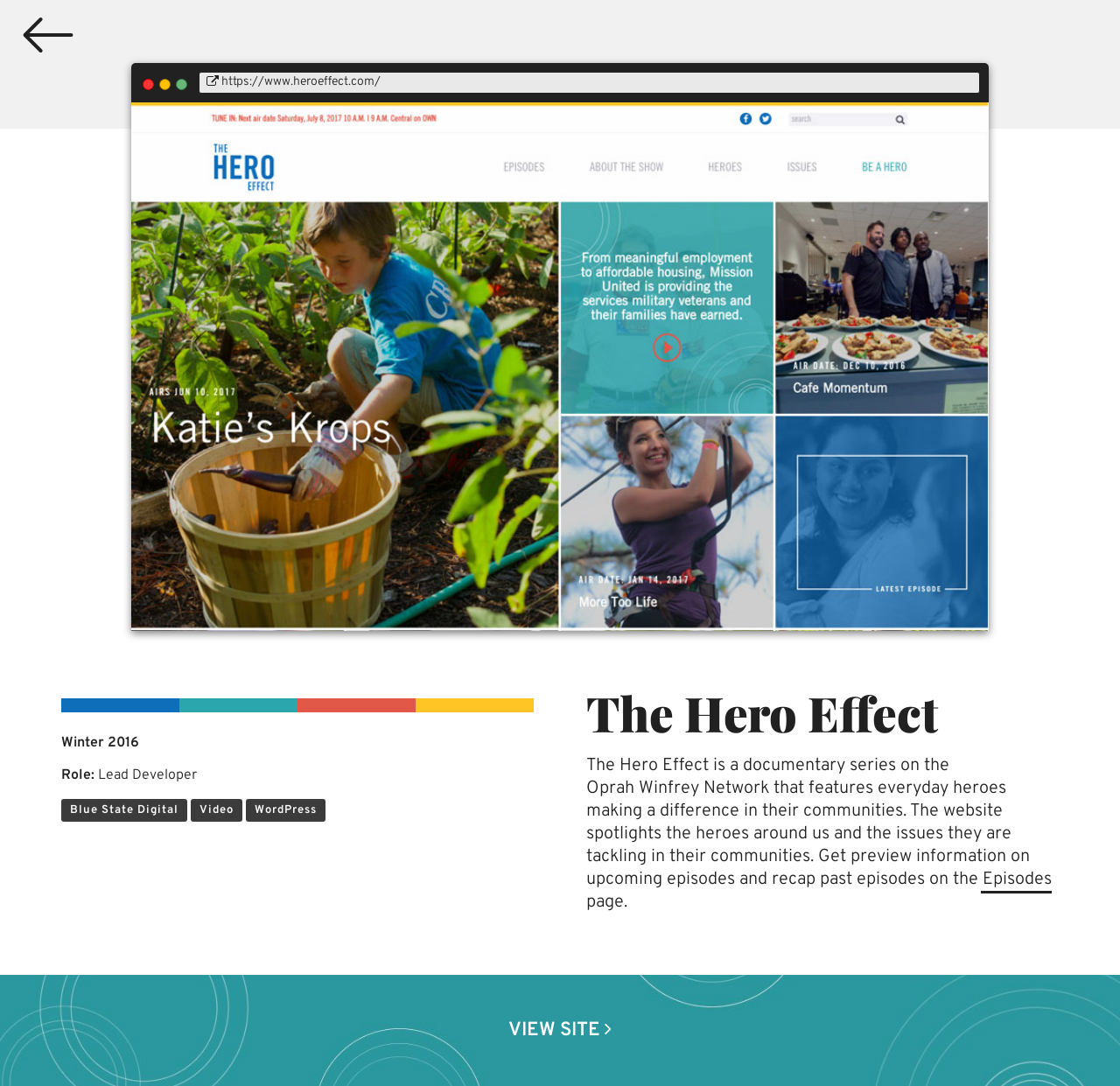Explain the webpage's layout and main content in detail.

The webpage is about "The Hero Effect", a documentary series on the Oprah Winfrey Network that features everyday heroes making a difference in their communities. At the top left corner, there is a small logo image with a link to the website's homepage. Next to the logo, there is a figure element that takes up most of the width of the page.

Below the logo, there is a heading that reads "The Hero Effect" in a prominent font size. Underneath the heading, there is a paragraph of text that summarizes the documentary series and its website. The text explains that the website spotlights everyday heroes and the issues they are tackling in their communities, and provides information on upcoming and past episodes.

To the right of the paragraph, there is a link to "Episodes" and a static text that reads "page." Below the paragraph, there are four list items, each representing a project swatch with a different color. These list items are aligned horizontally and take up about a quarter of the page's width.

Further down the page, there is a heading that reads "Winter 2016" and a series of static texts that describe a project, including the role of "Lead Developer", the company "Blue State Digital", and the technologies used, such as "Video", "WordPress". At the bottom of the page, there is a link that reads "VIEW SITE" with an arrow icon.